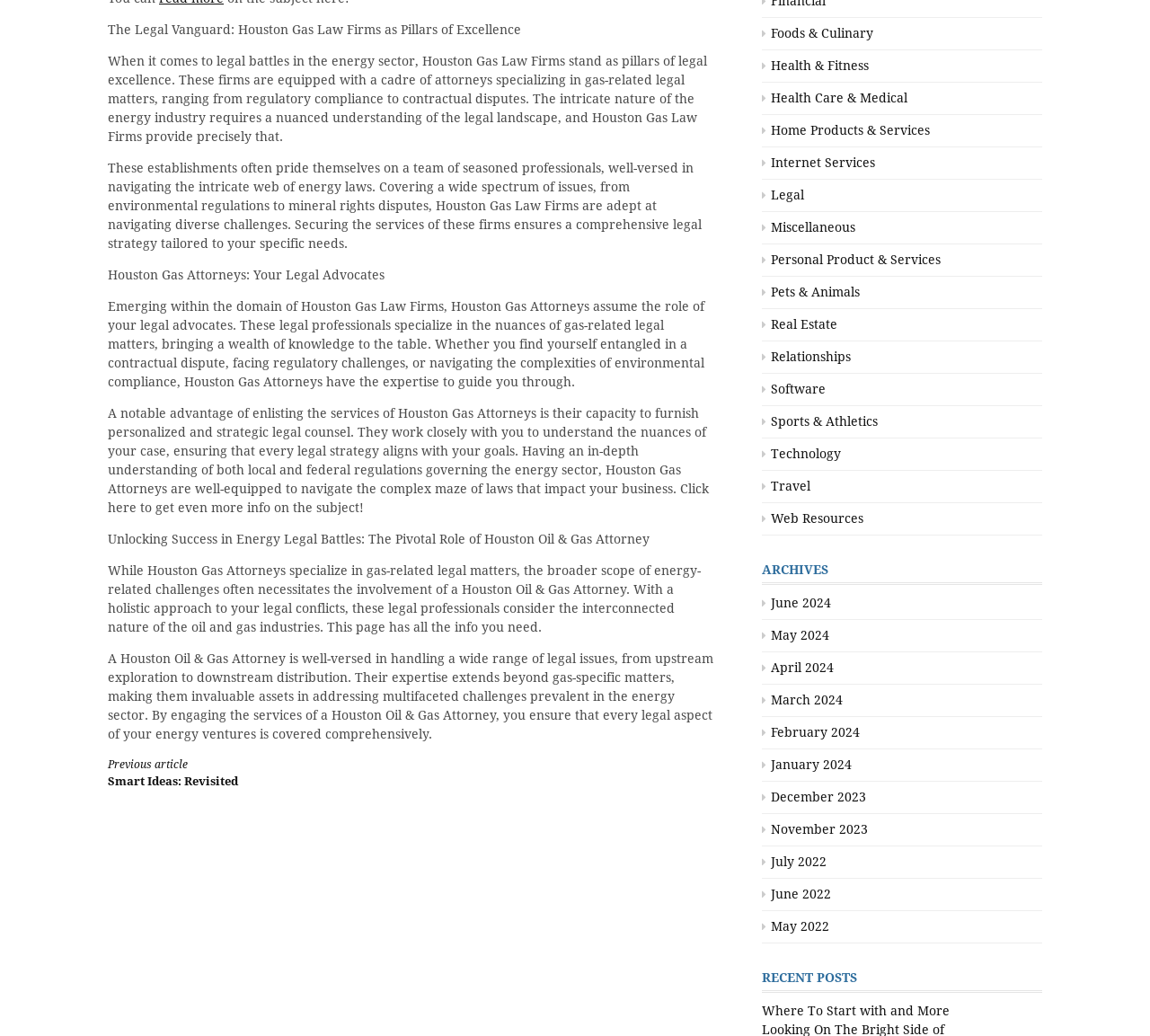Provide the bounding box coordinates of the UI element this sentence describes: "June 2022".

[0.662, 0.856, 0.723, 0.87]